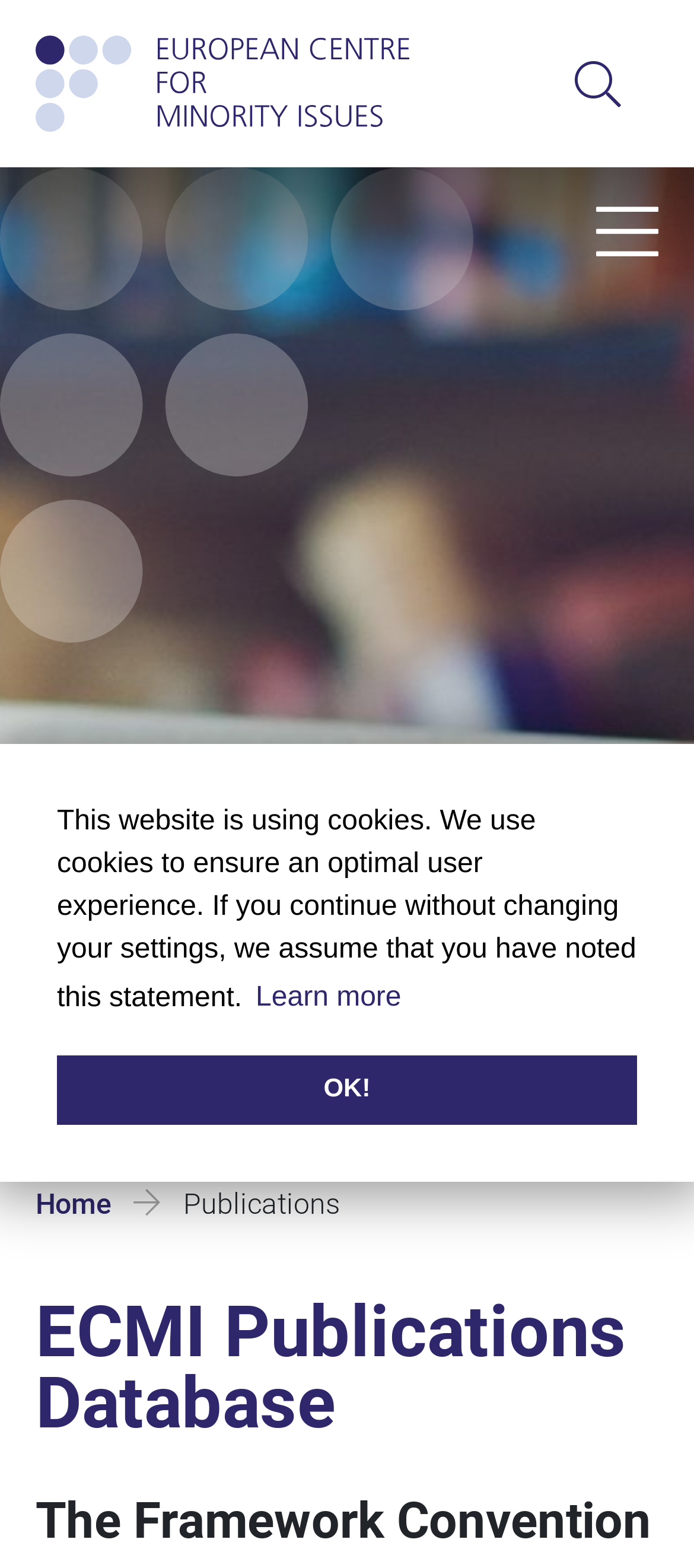Find the UI element described as: "Politics & Civil Society" and predict its bounding box coordinates. Ensure the coordinates are four float numbers between 0 and 1, [left, top, right, bottom].

[0.0, 0.516, 1.0, 0.567]